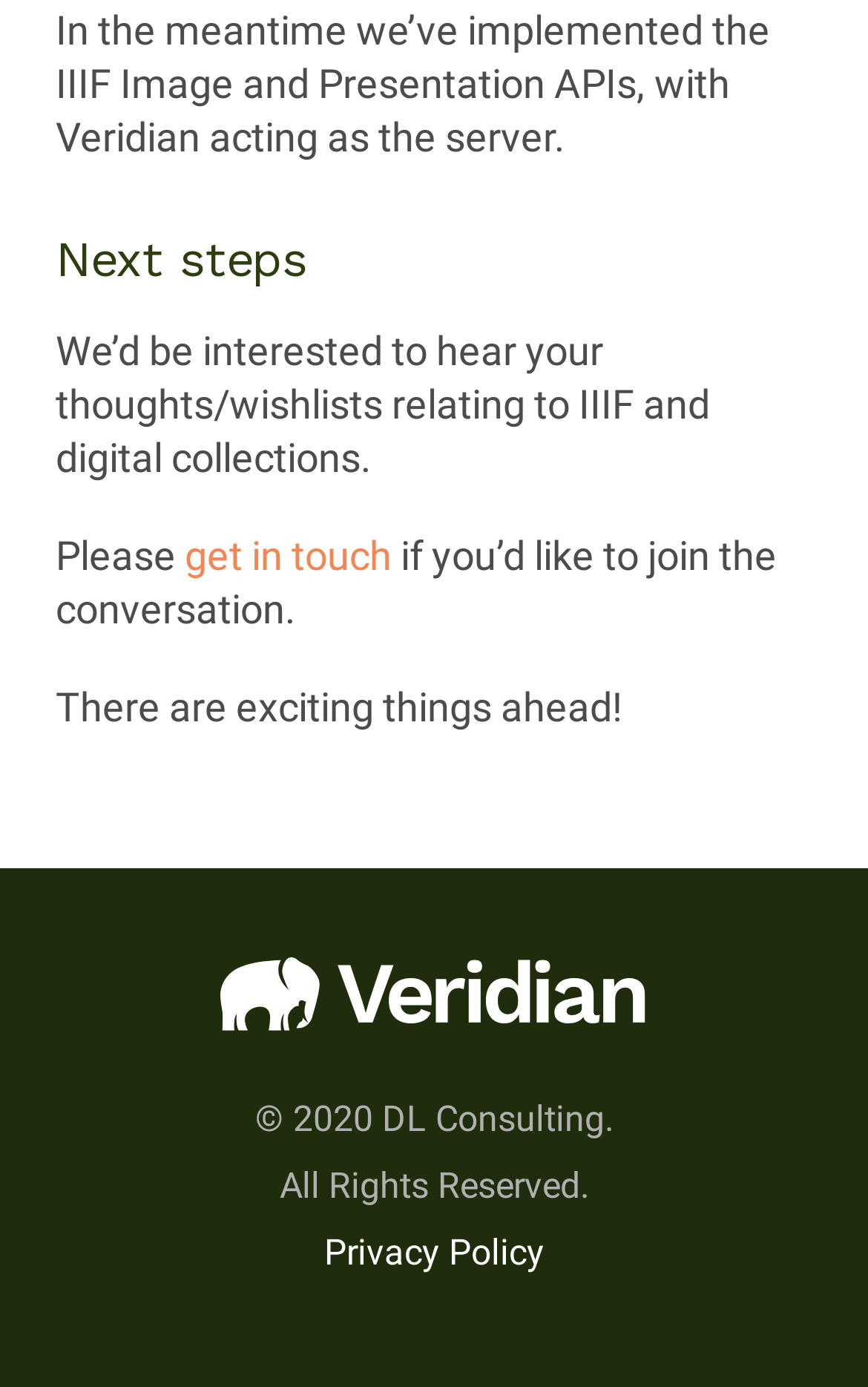What is the purpose of the link at the bottom?
Give a one-word or short-phrase answer derived from the screenshot.

To access Privacy Policy